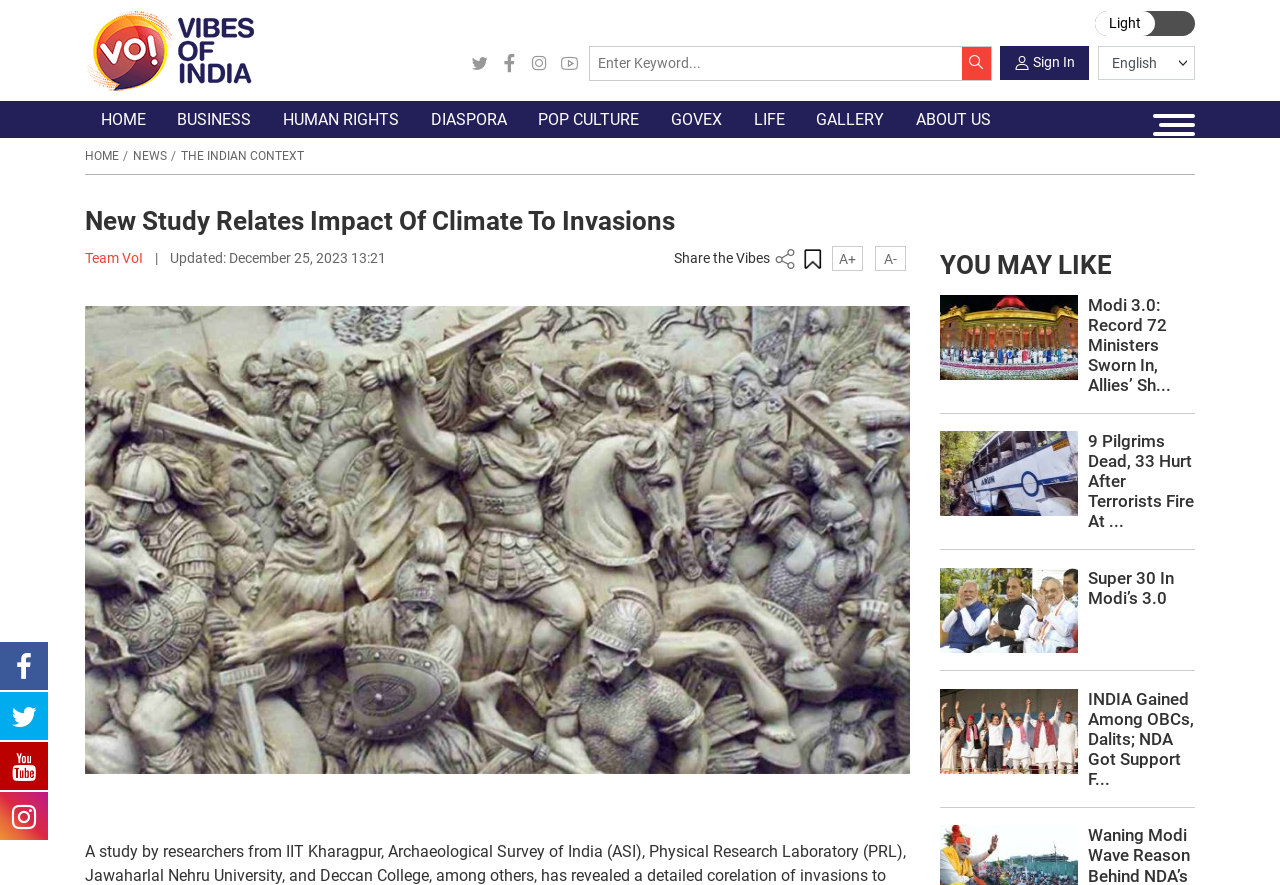What is the category of the article 'Modi 3.0: Record 72 Ministers Sworn In, Allies’ Share Up'?
Please use the visual content to give a single word or phrase answer.

NEWS